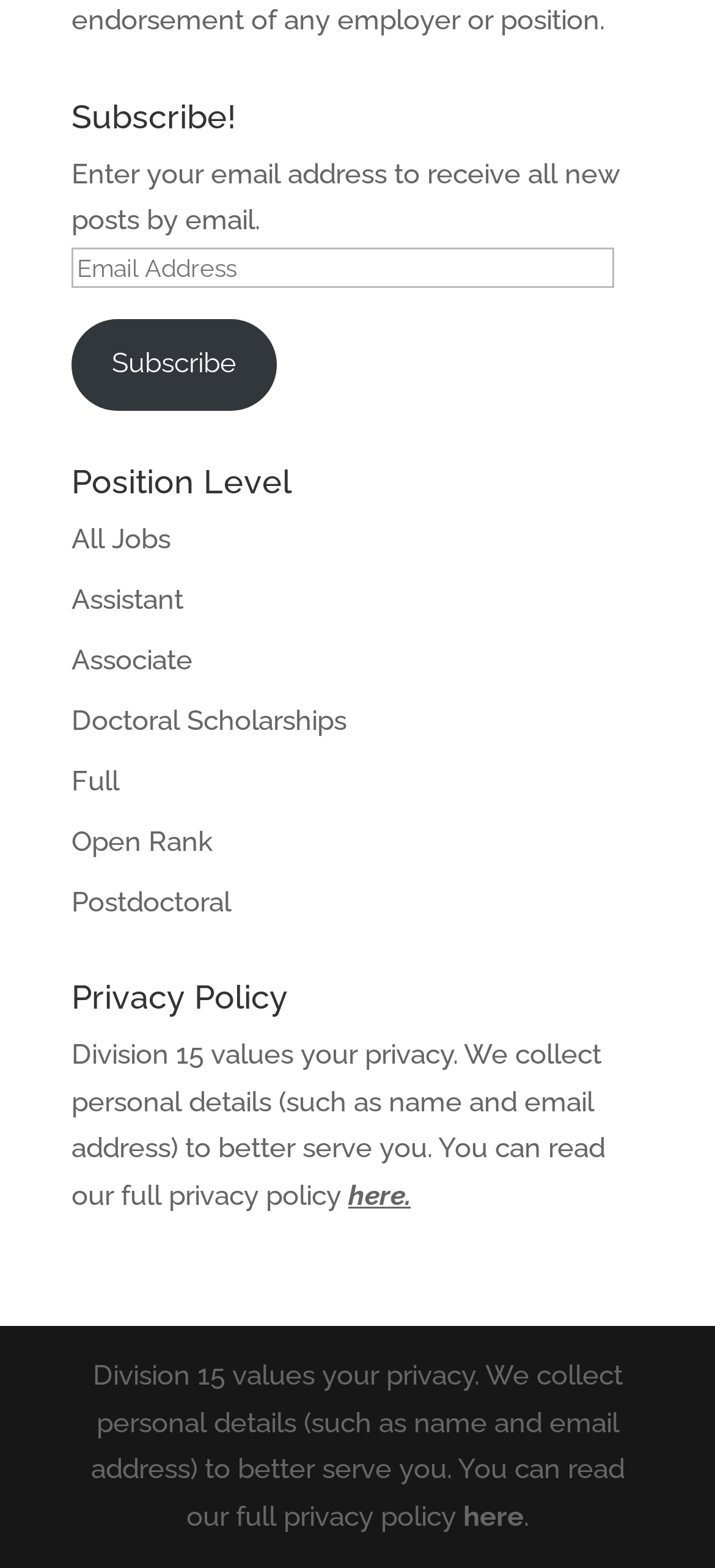Specify the bounding box coordinates for the region that must be clicked to perform the given instruction: "Enter email address".

[0.1, 0.157, 0.86, 0.183]